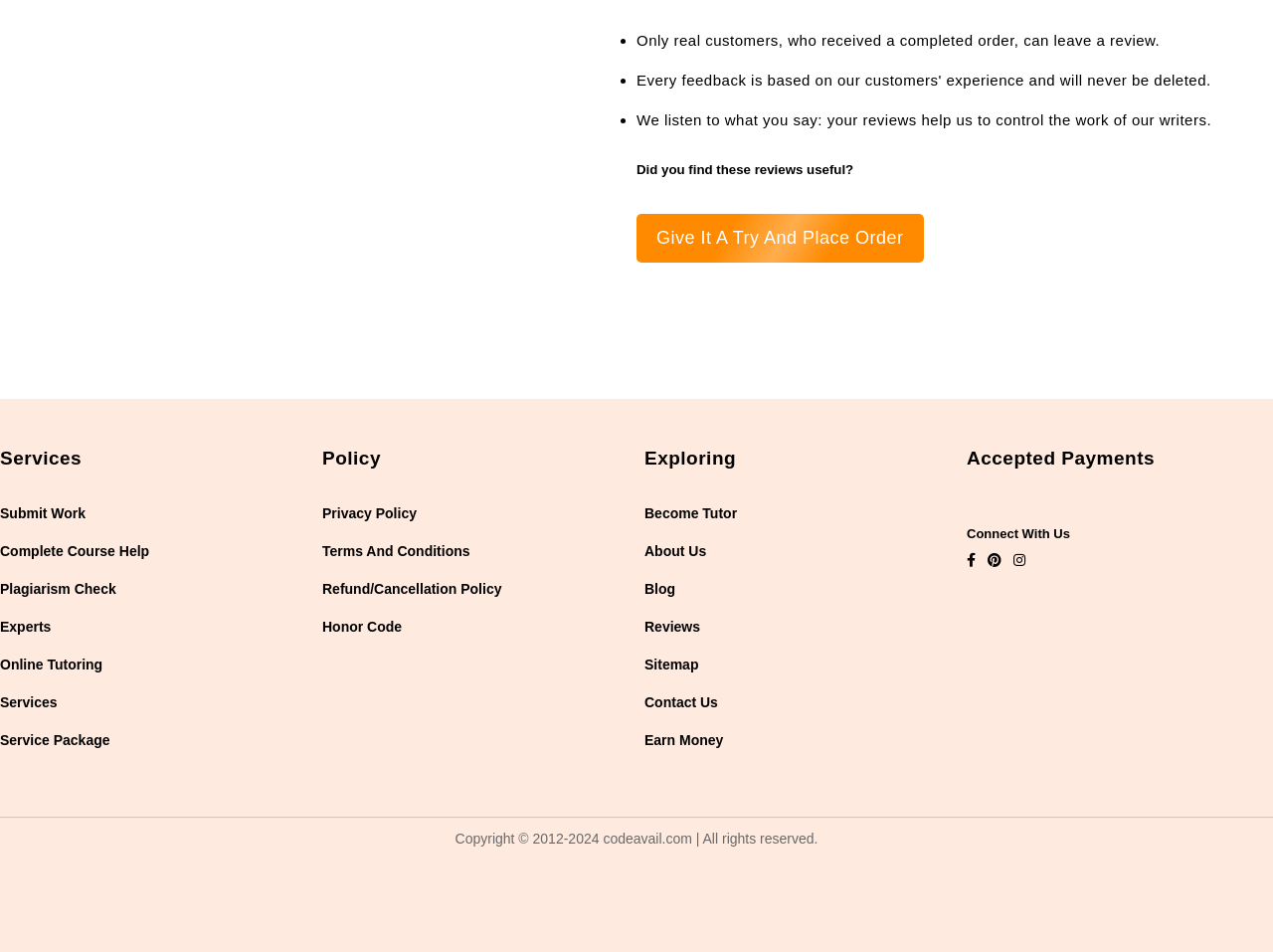How many social media links are there?
Based on the image, answer the question with as much detail as possible.

Under the 'Connect With Us' heading, I see three social media links, represented by icons, which are Facebook, Twitter, and LinkedIn.